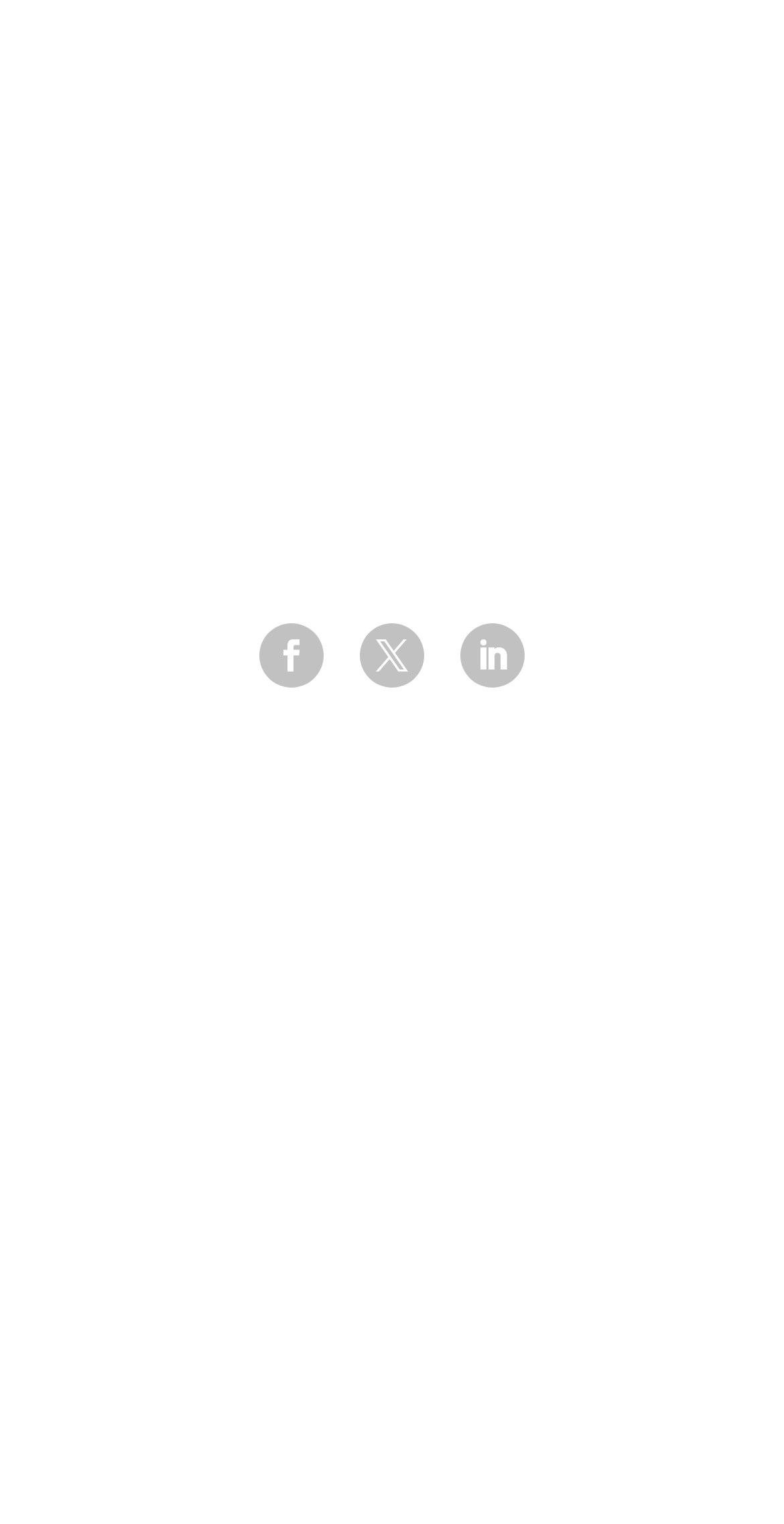Answer the question briefly using a single word or phrase: 
What is the address of United House?

20, Kramat Lane, #01-02, Singapore 228773